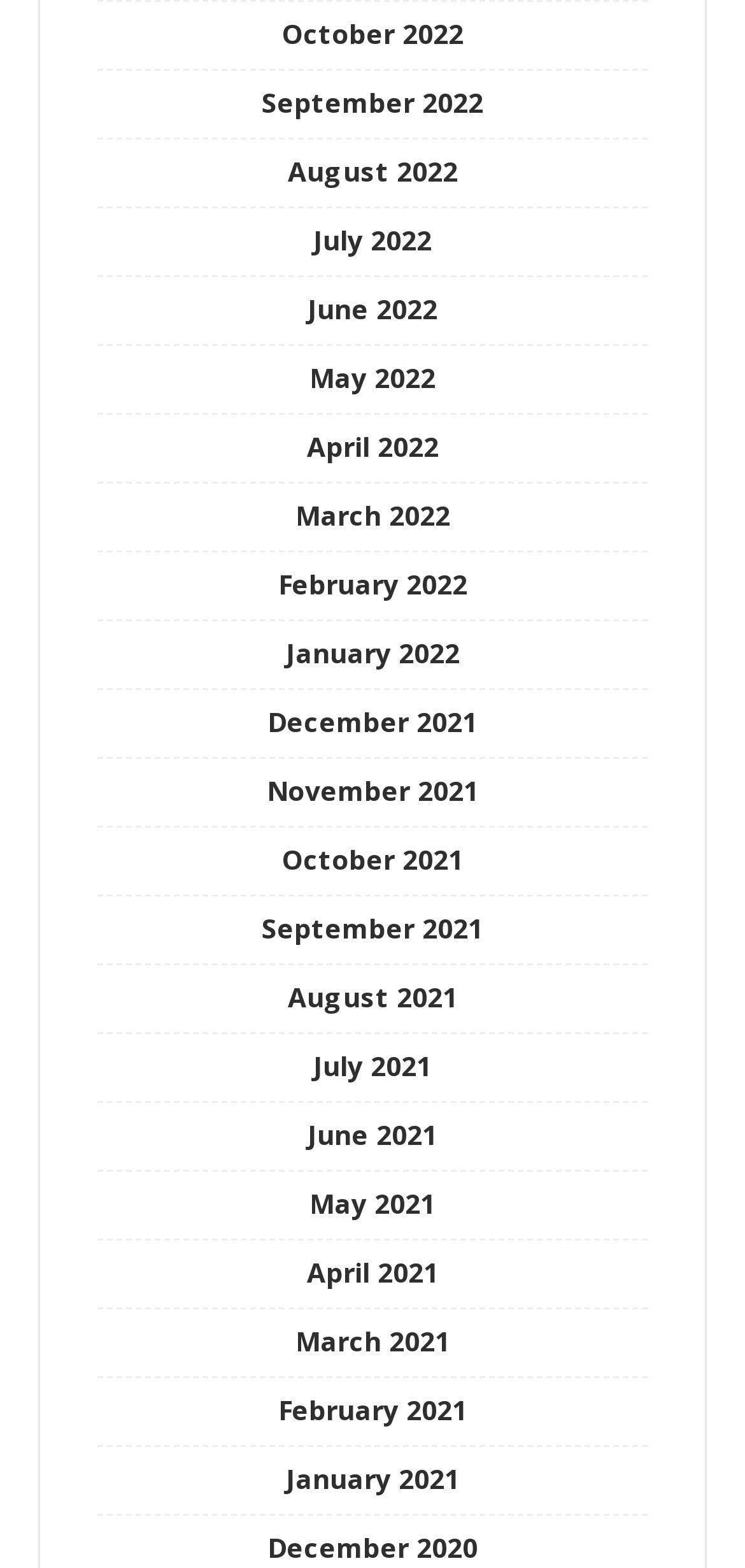Determine the bounding box coordinates of the region to click in order to accomplish the following instruction: "View December 2020". Provide the coordinates as four float numbers between 0 and 1, specifically [left, top, right, bottom].

[0.359, 0.975, 0.641, 0.998]